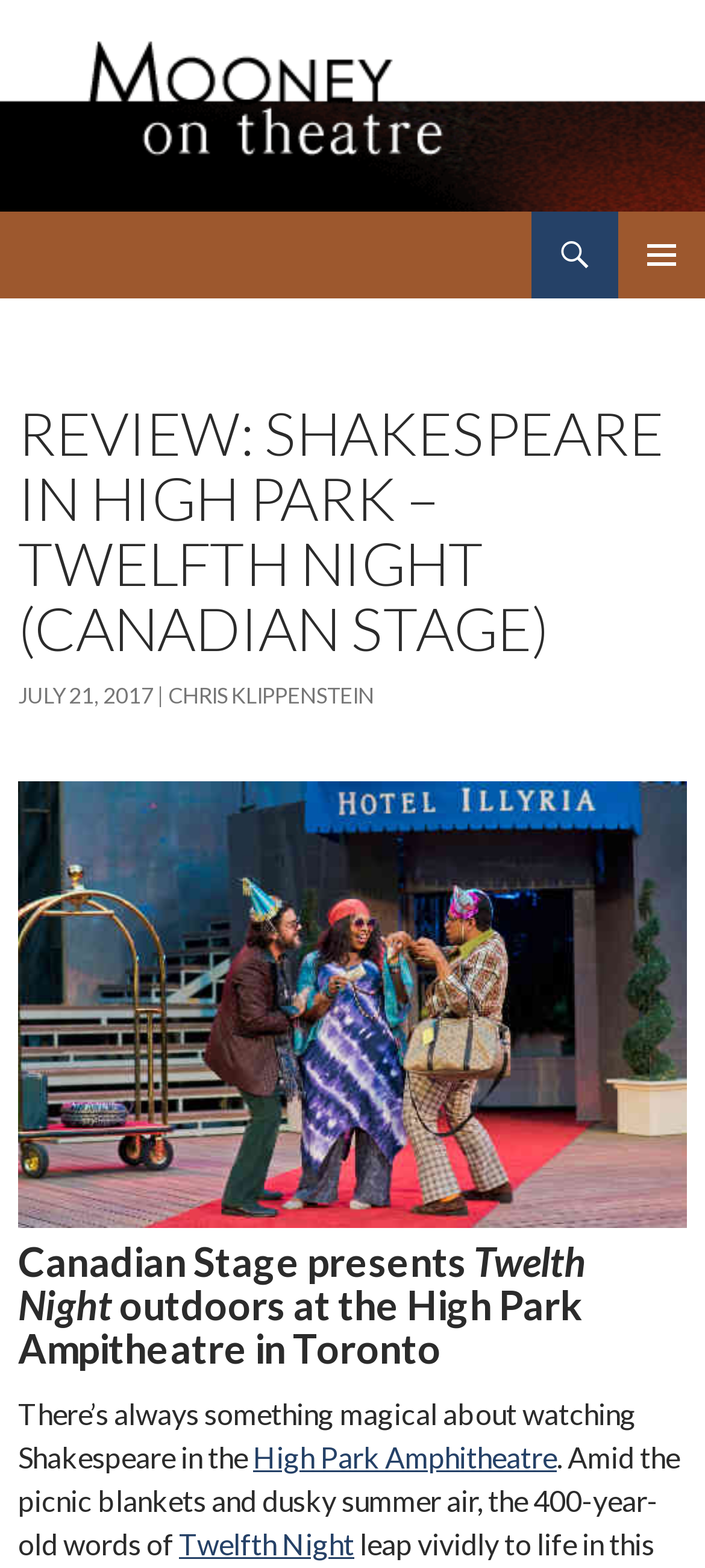Given the description "Products", provide the bounding box coordinates of the corresponding UI element.

None